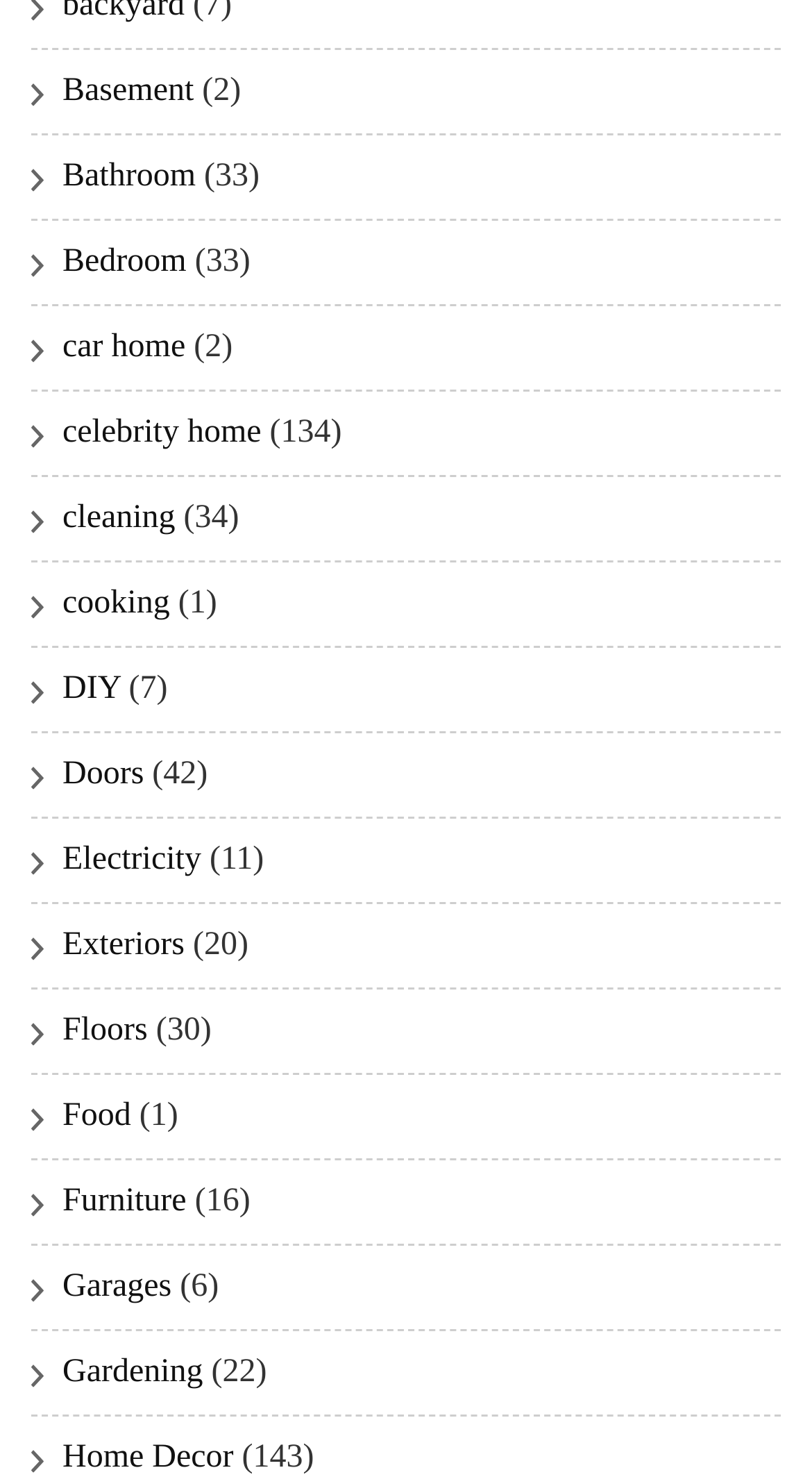Please give a short response to the question using one word or a phrase:
What is the first category listed on the webpage?

Basement